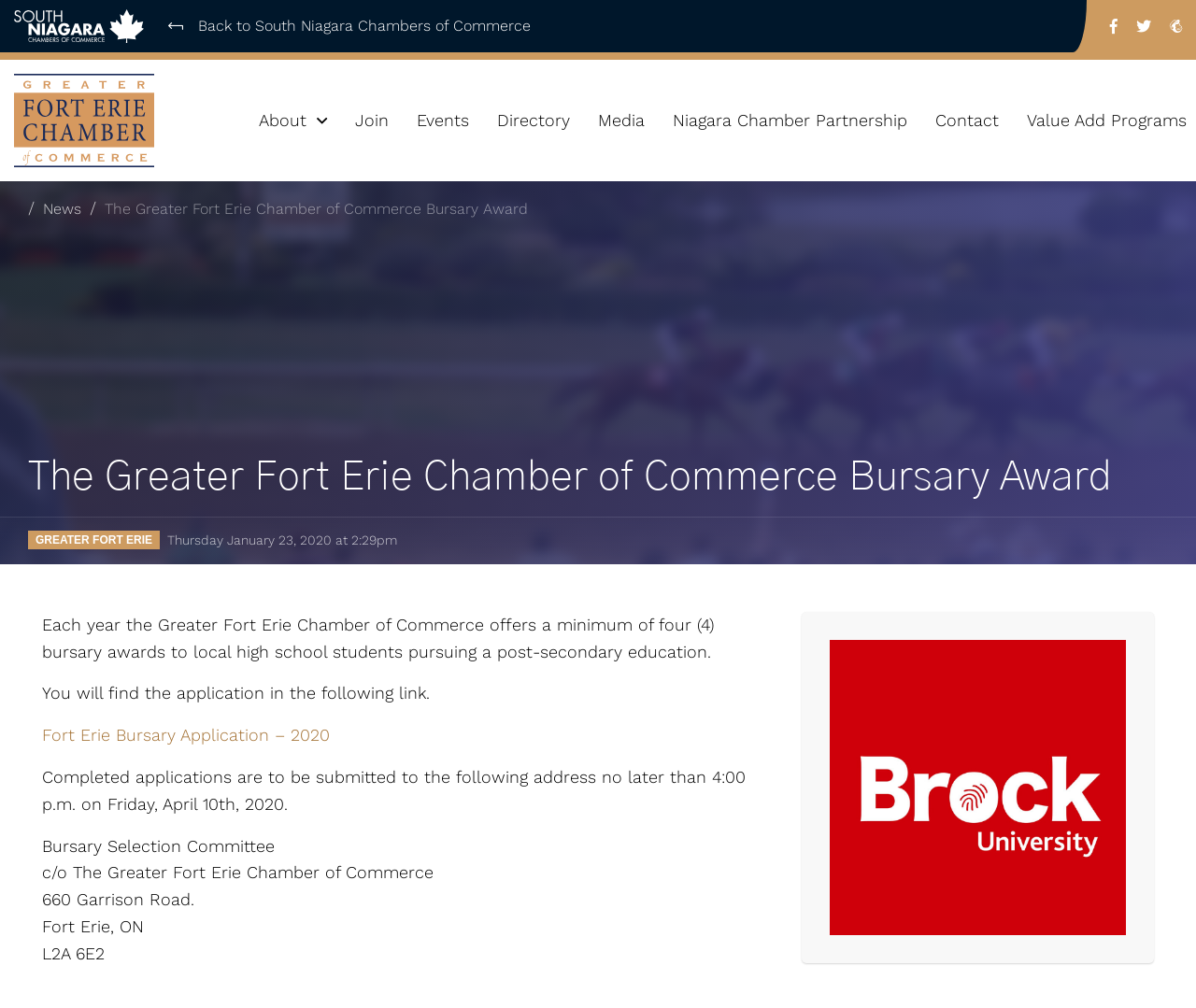What is the address to submit completed applications?
Provide a detailed and well-explained answer to the question.

I found the answer by reading the text in the article section, which says 'c/o The Greater Fort Erie Chamber of Commerce, 660 Garrison Road, Fort Erie, ON L2A 6E2'. This indicates that the address to submit completed applications is 660 Garrison Road, Fort Erie, ON L2A 6E2.